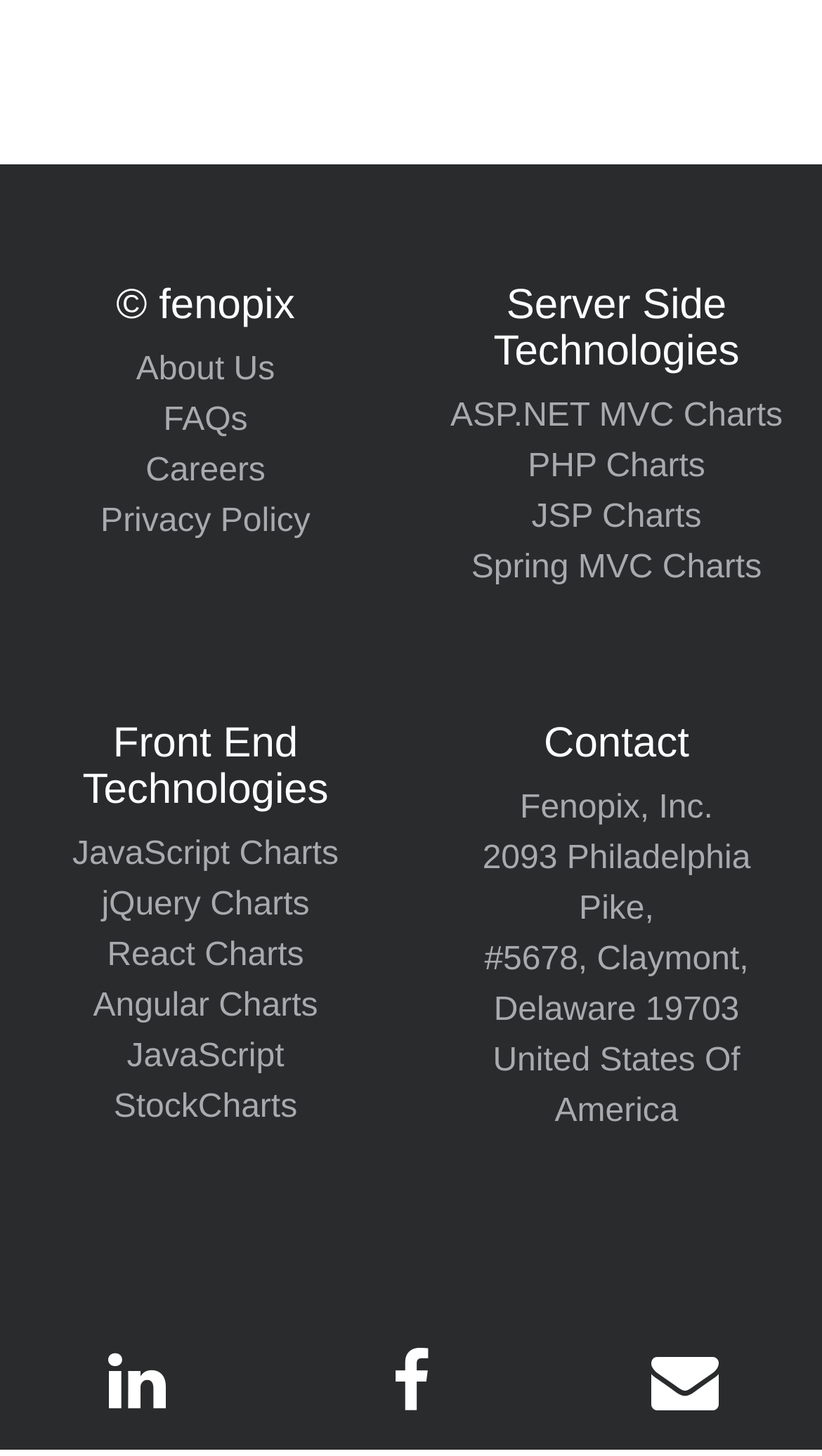How many social media links are there at the bottom of the page?
Based on the screenshot, give a detailed explanation to answer the question.

I counted the number of social media links at the bottom of the page, which are 'linkedin', 'facebook', and 'email', totaling 3 links.